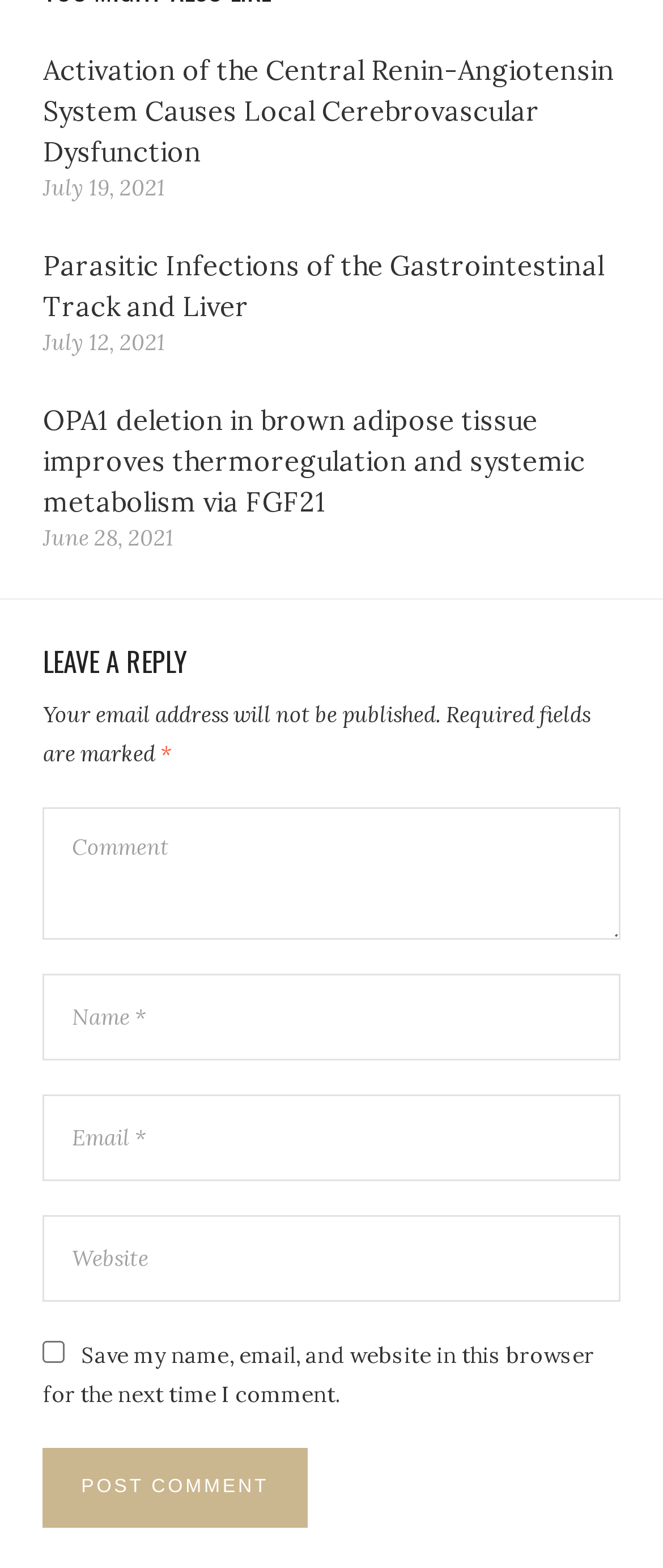What is the purpose of the checkbox?
Based on the image, answer the question in a detailed manner.

The checkbox is labeled 'Save my name, email, and website in this browser for the next time I comment.' Its purpose is to allow users to save their comment information for future comments.